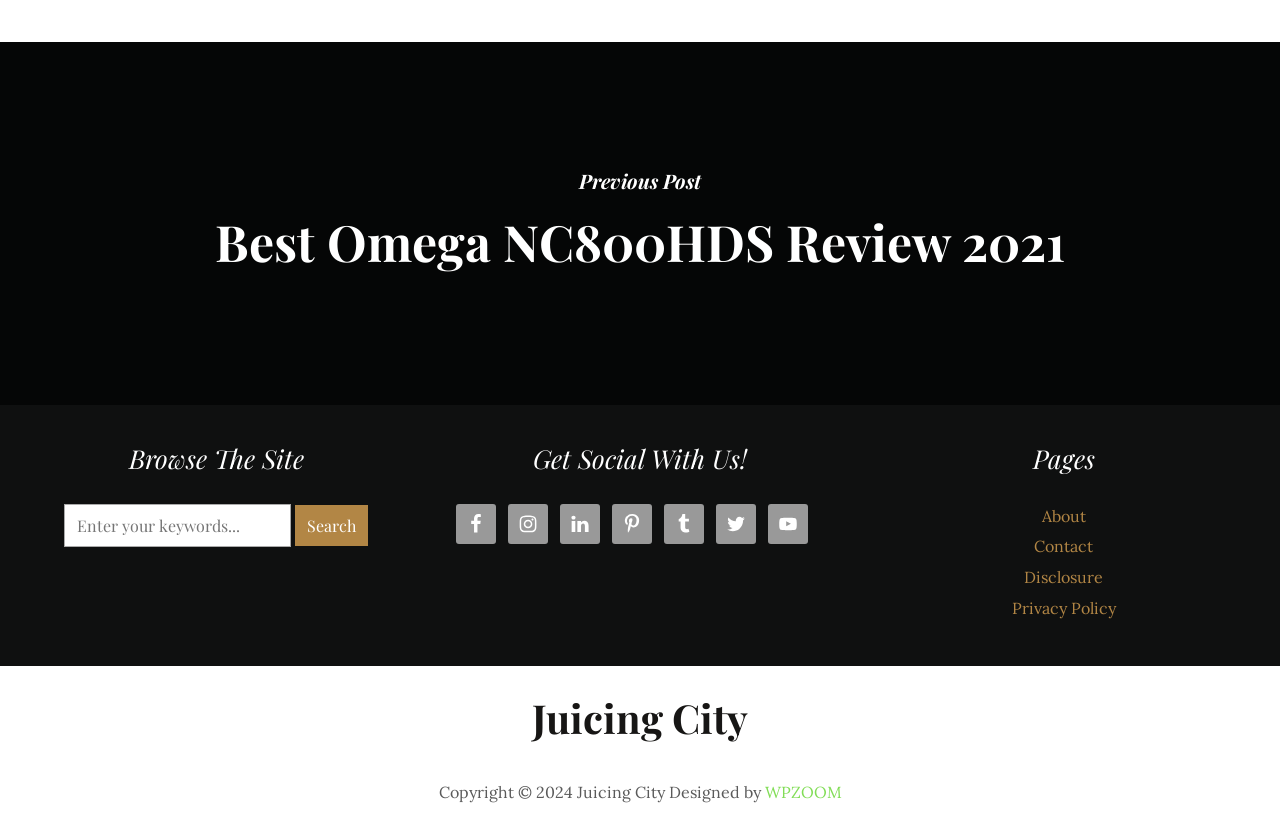Please locate the bounding box coordinates of the element that should be clicked to achieve the given instruction: "Visit Facebook page".

[0.356, 0.603, 0.387, 0.65]